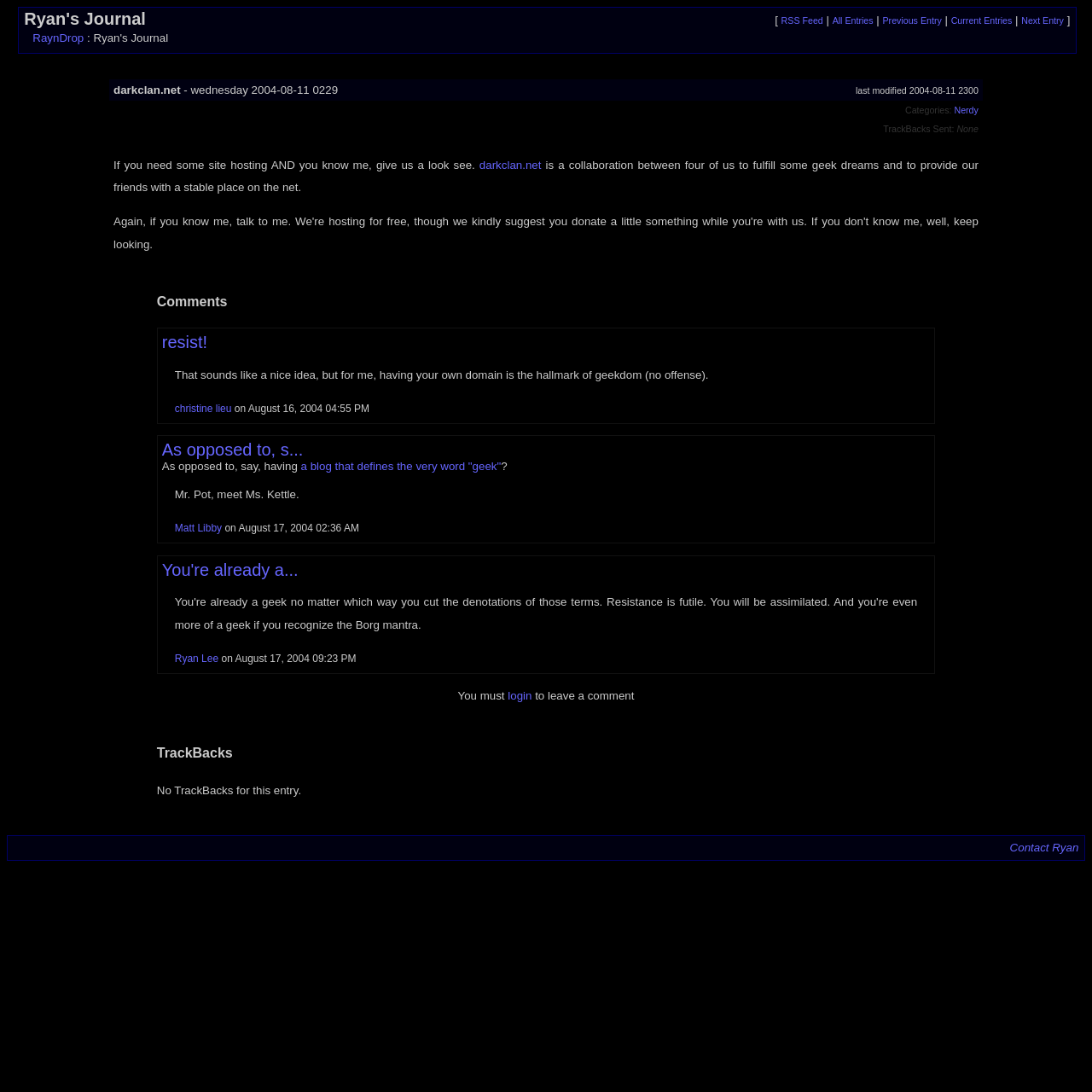Using the provided element description: "As opposed to, s...", determine the bounding box coordinates of the corresponding UI element in the screenshot.

[0.148, 0.403, 0.278, 0.42]